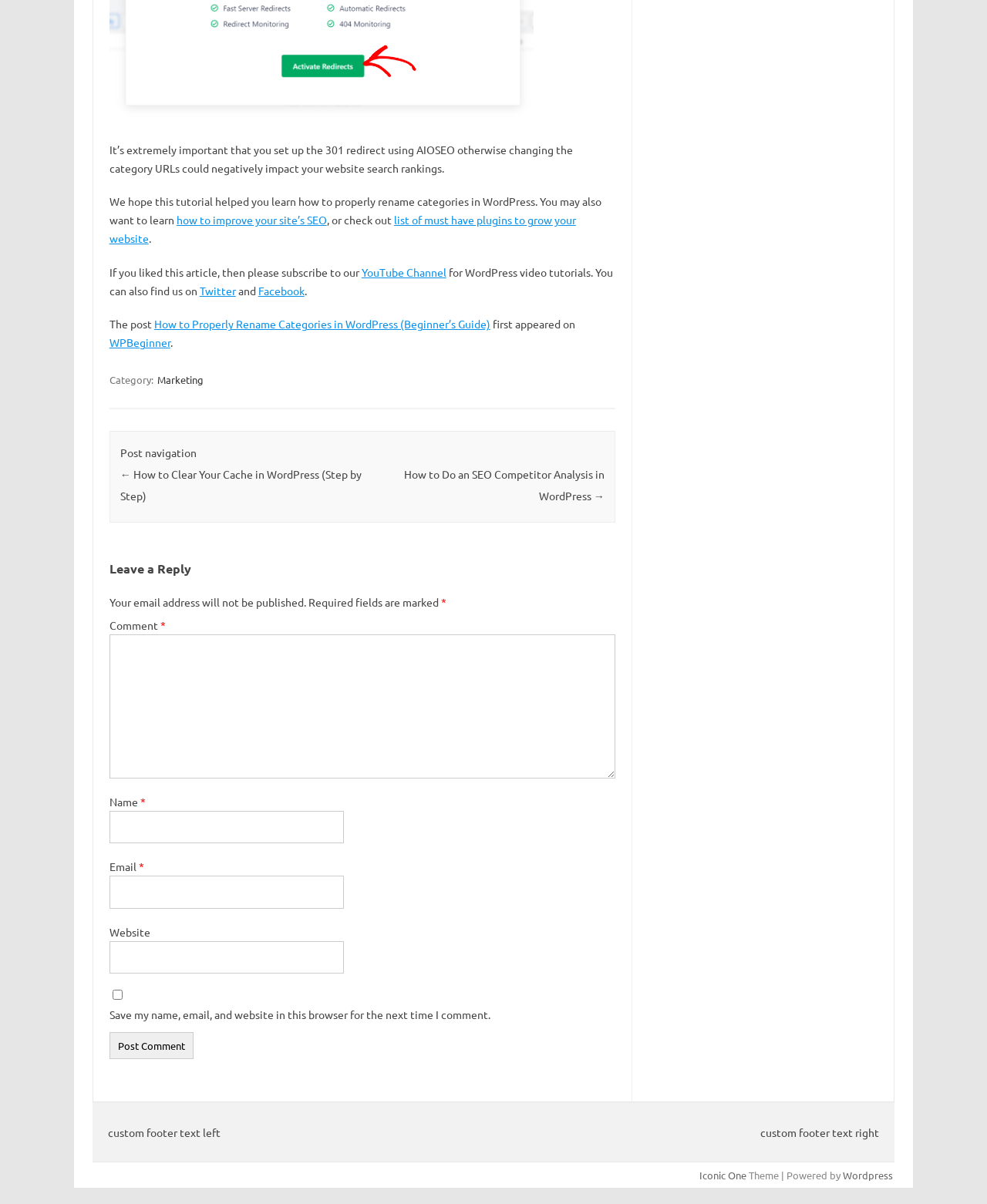What is the theme of the webpage?
Refer to the image and give a detailed answer to the question.

The theme of the webpage can be found in the footer section, where it says 'Theme | Powered by Wordpress' and mentions 'Iconic One' as the theme.